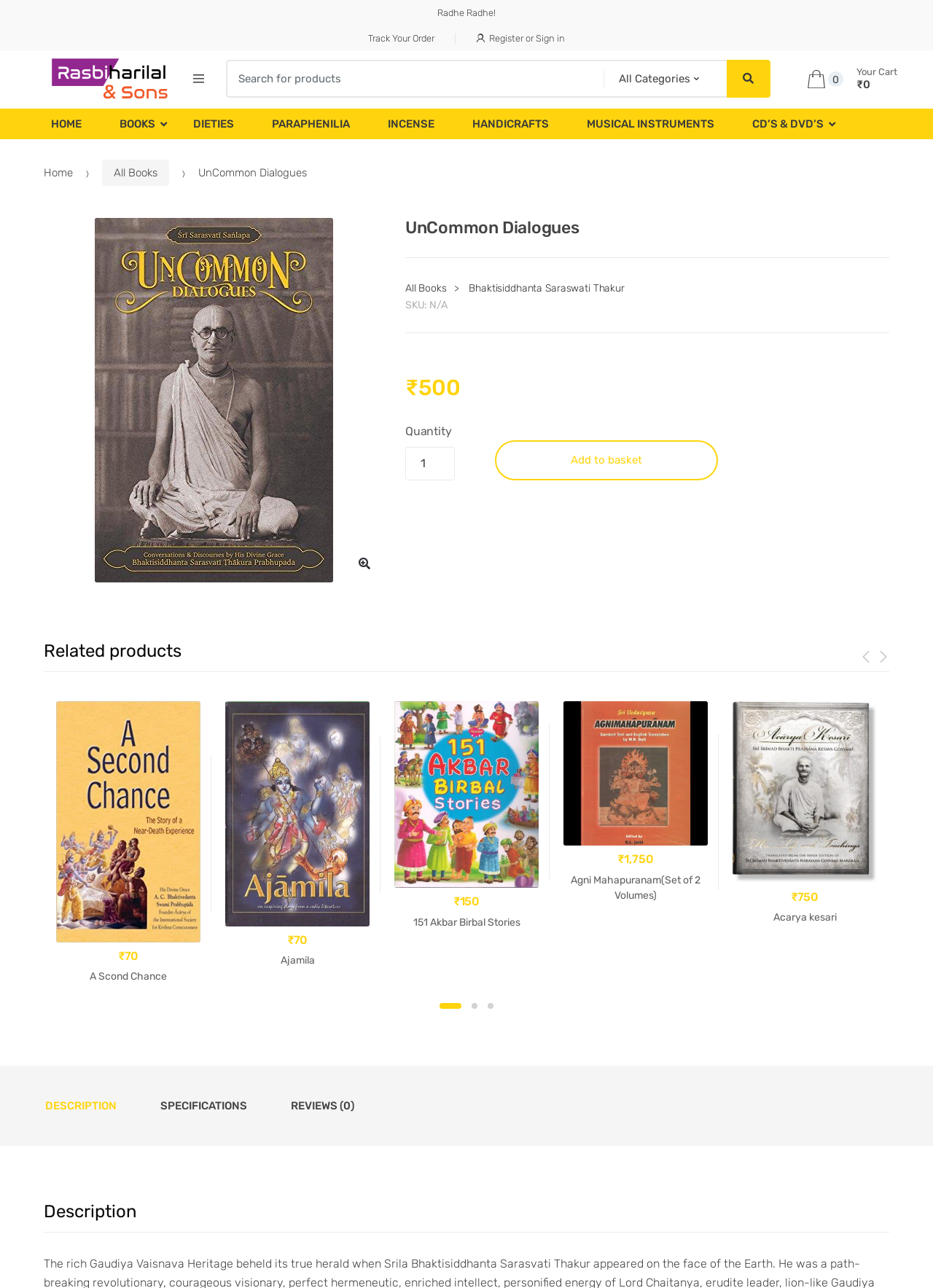Pinpoint the bounding box coordinates of the element to be clicked to execute the instruction: "Learn about the employment law attorney".

None